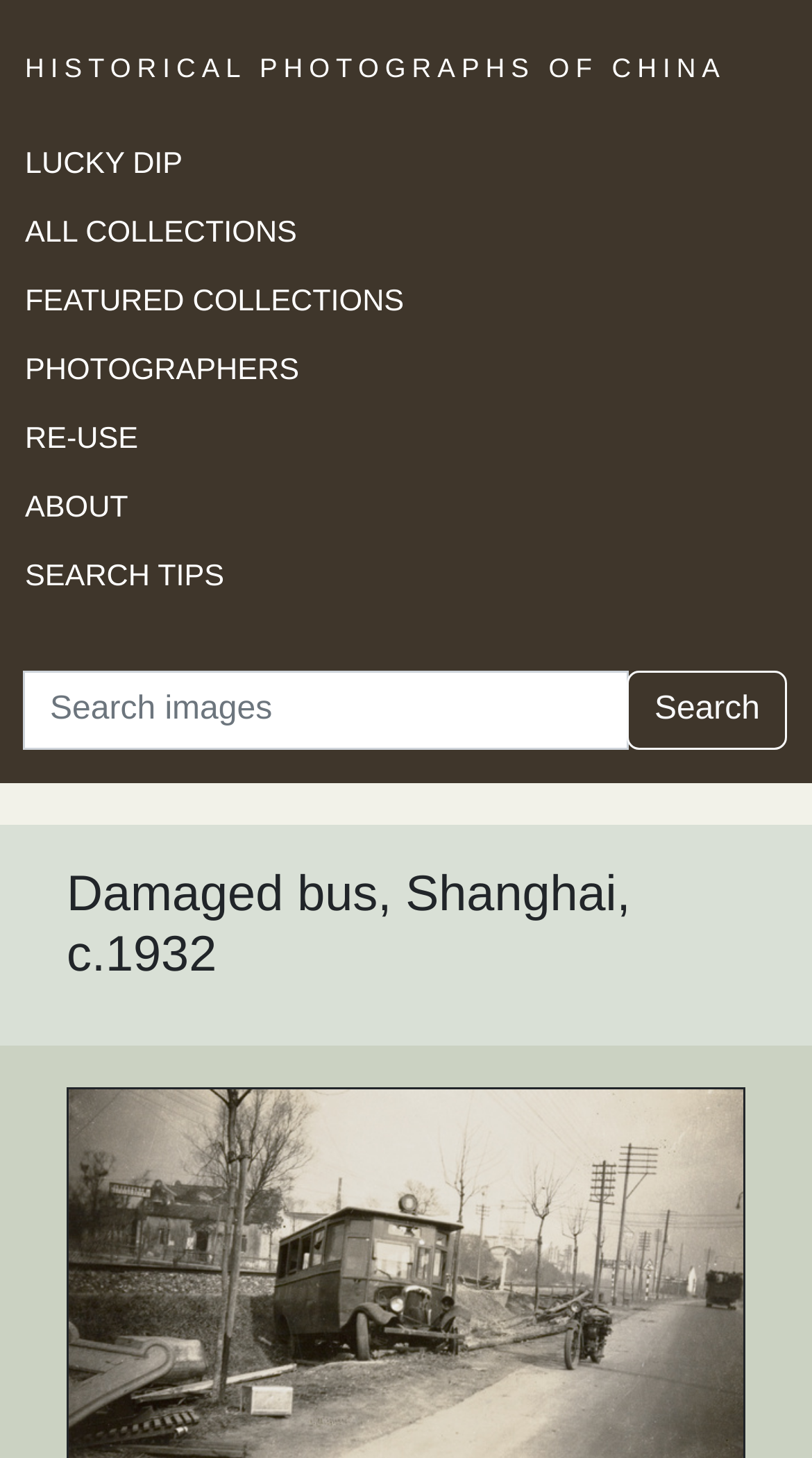Specify the bounding box coordinates of the area to click in order to execute this command: 'click search button'. The coordinates should consist of four float numbers ranging from 0 to 1, and should be formatted as [left, top, right, bottom].

[0.773, 0.461, 0.969, 0.515]